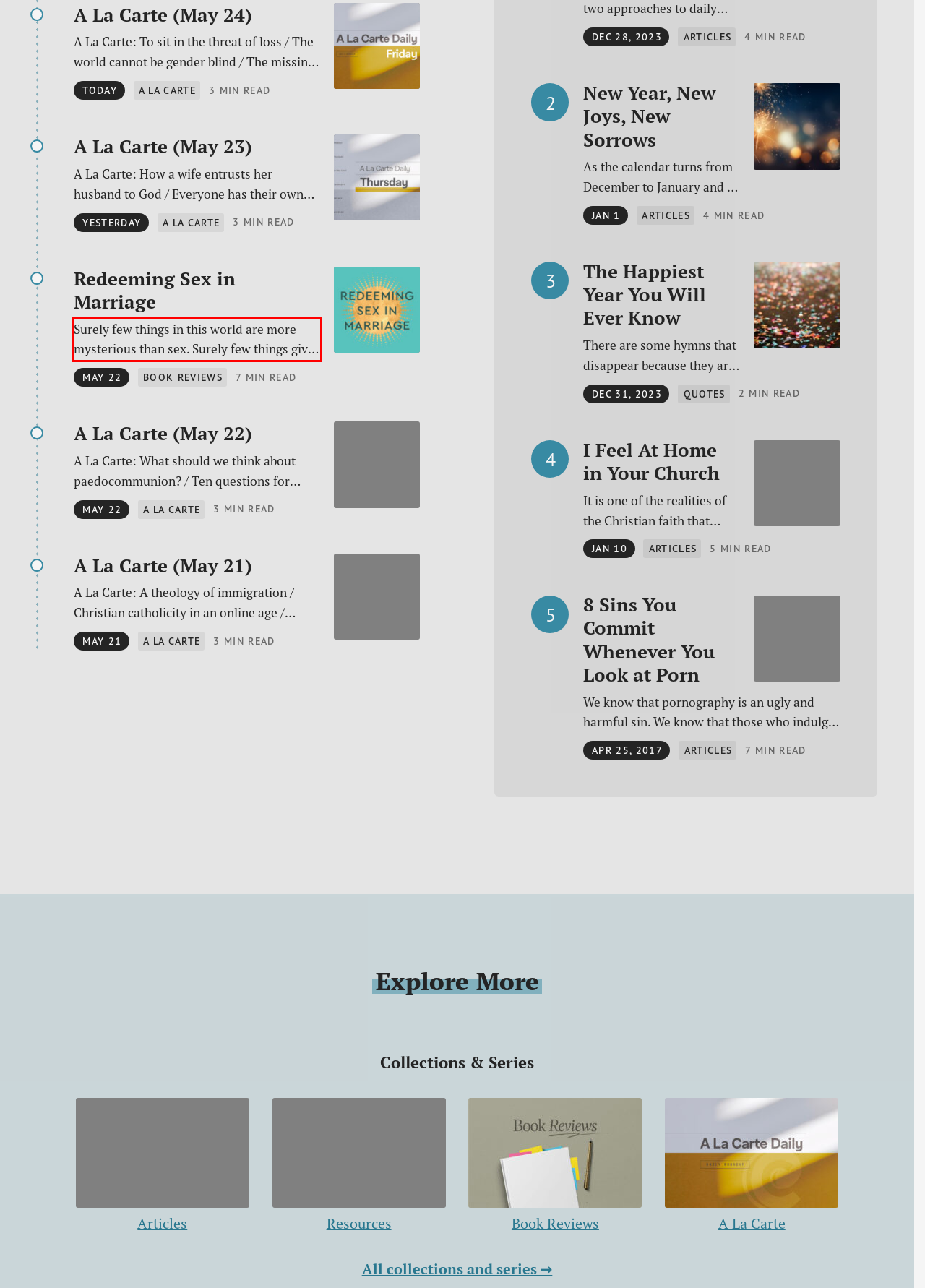Within the screenshot of the webpage, locate the red bounding box and use OCR to identify and provide the text content inside it.

Surely few things in this world are more mysterious than sex. Surely few things give such clear evidence that there must be more to them than the sum of their parts. On the one level, sex is a simple biological function that exists to populate the earth with human beings. On the other level, it…